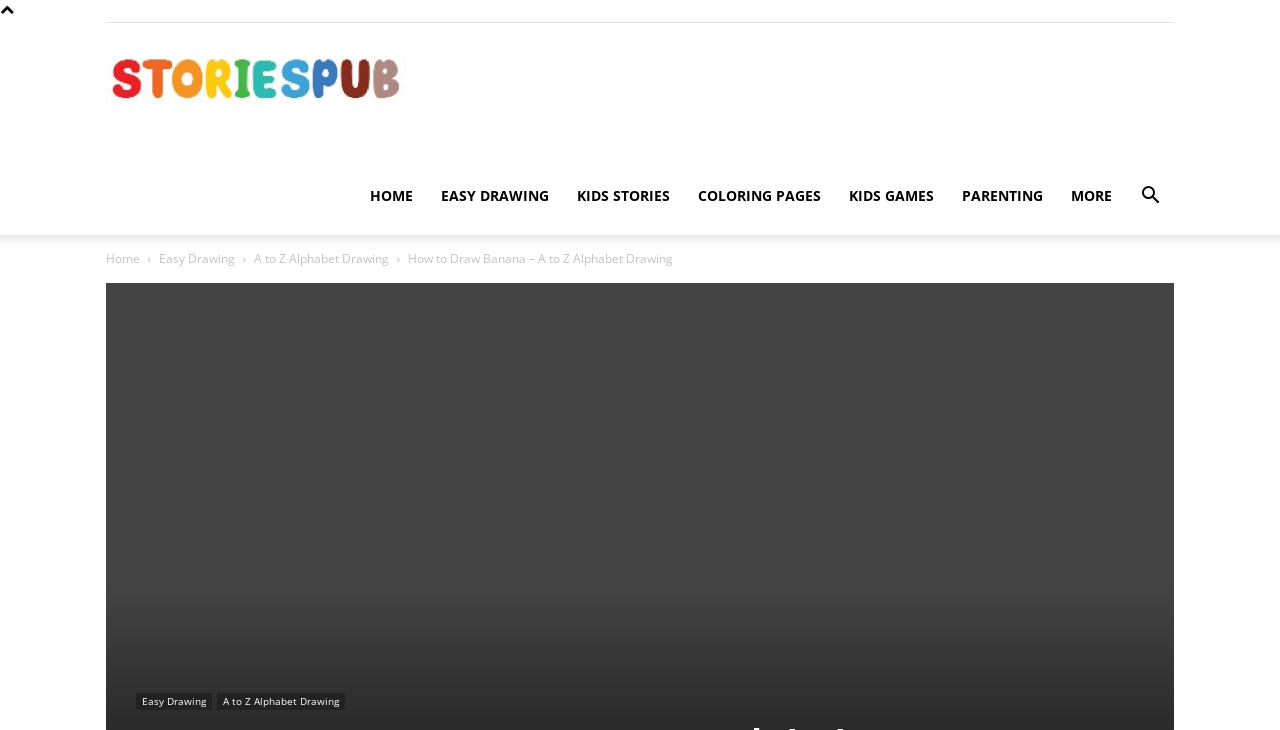Elaborate on the information and visuals displayed on the webpage.

The webpage is about a blog post titled "How to Draw Banana - A to Z Alphabet Drawing". At the top left corner, there is a link to "Storiespub", which is likely the website's logo or brand name. Next to it, on the top right corner, there is a search button. 

Below the search button, there is a navigation menu with seven links: "HOME", "EASY DRAWING", "KIDS STORIES", "COLORING PAGES", "KIDS GAMES", "PARENTING", and "MORE". These links are aligned horizontally and take up most of the top section of the page.

Further down, there is a secondary navigation menu with three links: "Home", "Easy Drawing", and "A to Z Alphabet Drawing". These links are also aligned horizontally and are positioned below the main navigation menu.

The main content of the page is a title "How to Draw Banana – A to Z Alphabet Drawing", which is centered and takes up a significant portion of the page. At the bottom of the page, there are two links: "Easy Drawing" and "A to Z Alphabet Drawing", which are aligned horizontally and seem to be related to the main content.